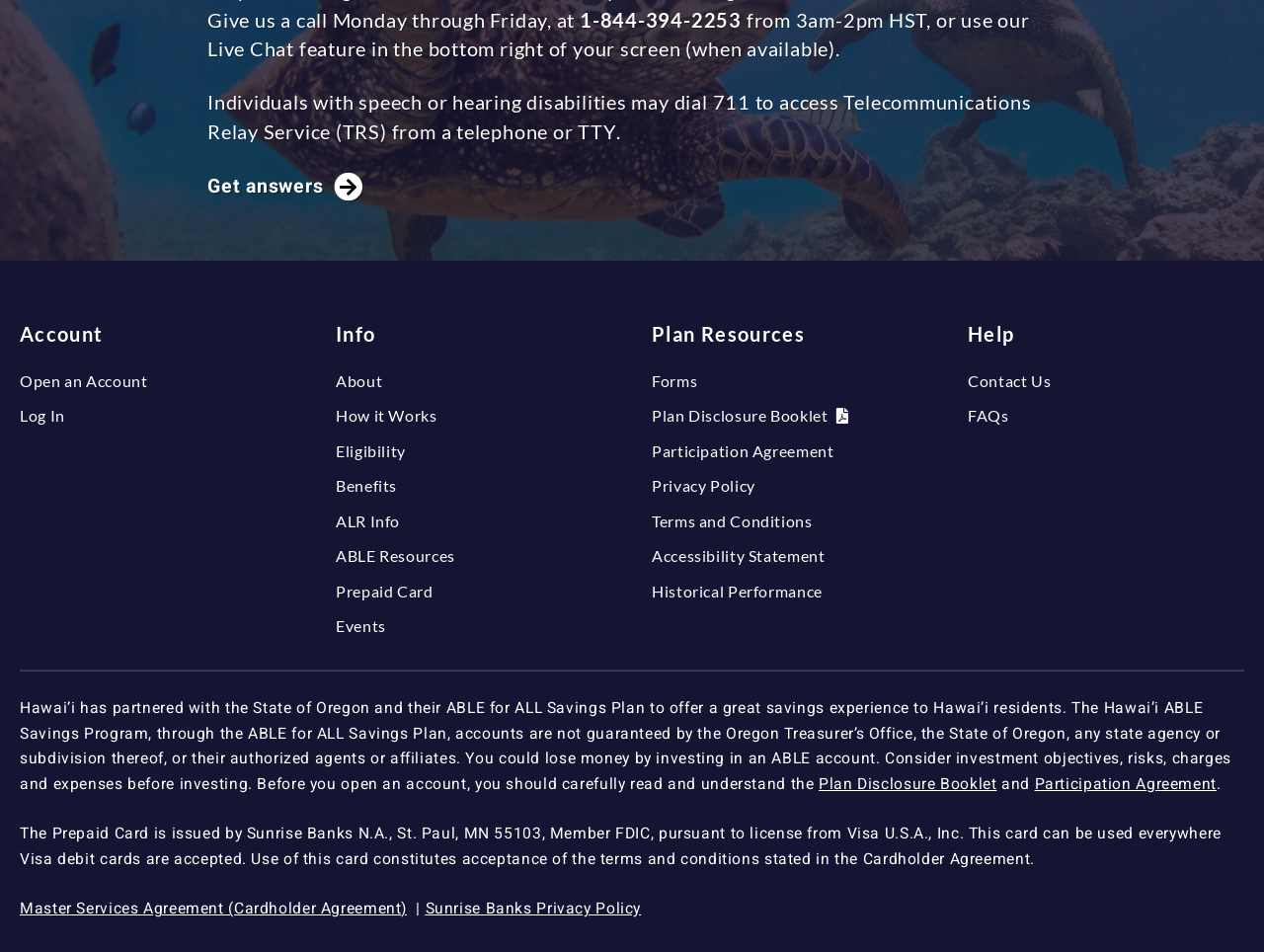Please find the bounding box coordinates of the element that must be clicked to perform the given instruction: "Read the Plan Disclosure Booklet". The coordinates should be four float numbers from 0 to 1, i.e., [left, top, right, bottom].

[0.648, 0.812, 0.789, 0.836]